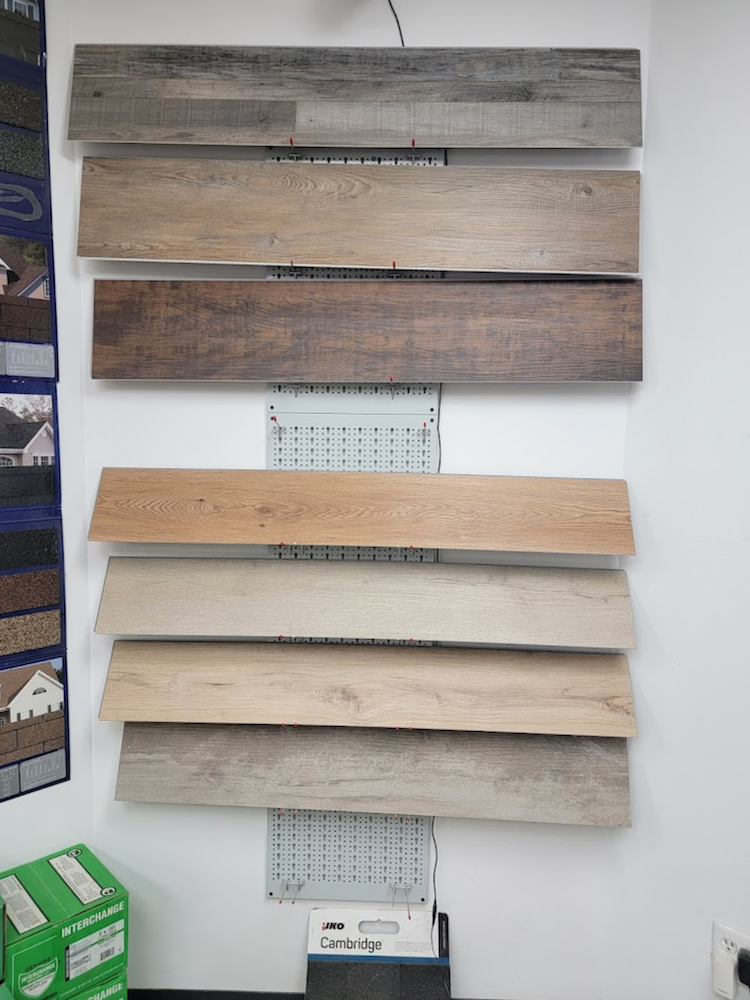Provide a single word or phrase answer to the question: 
What is the purpose of the small clips?

To secure the samples